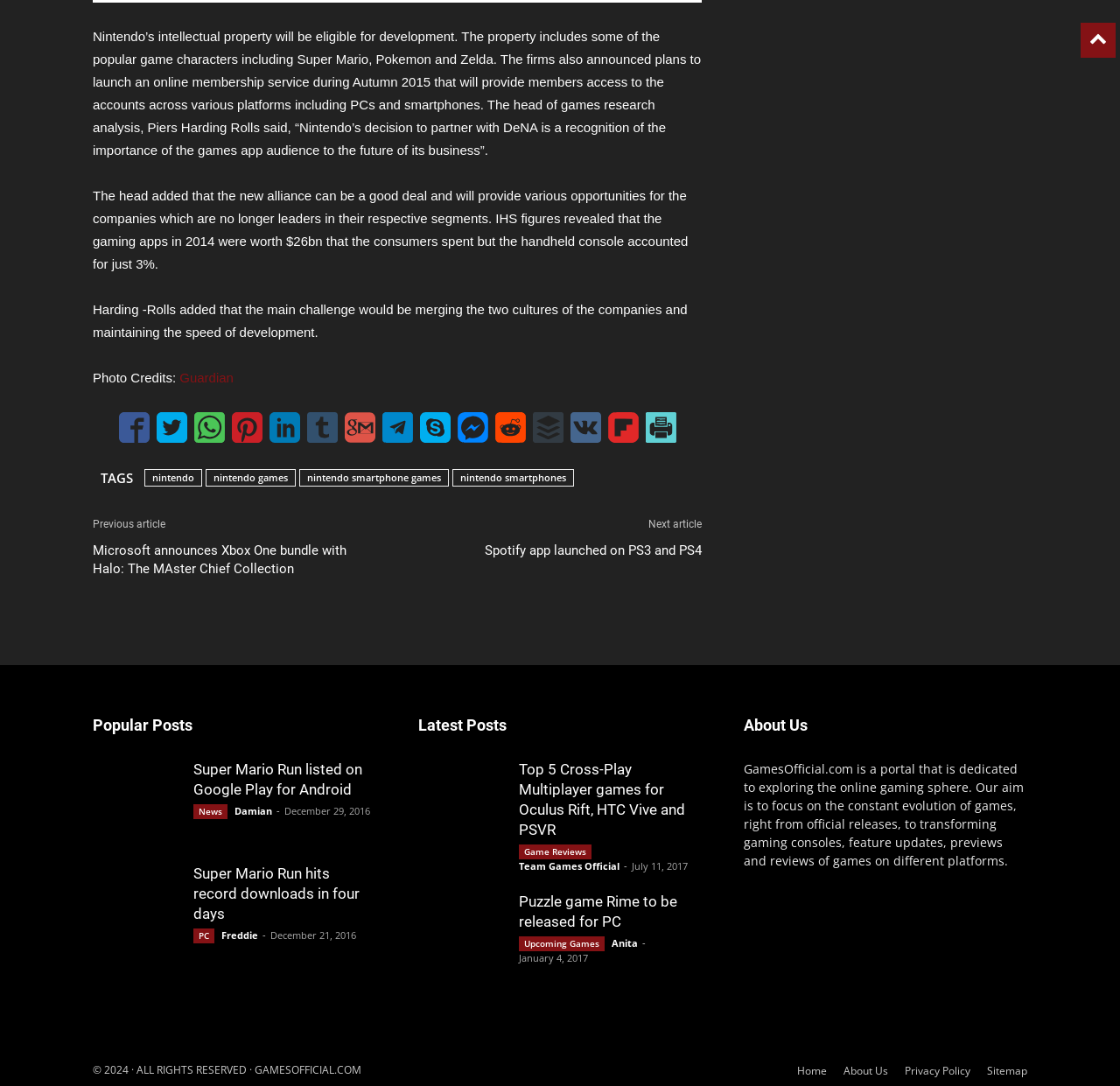Please mark the clickable region by giving the bounding box coordinates needed to complete this instruction: "Read about Super Mario Run listed on Google Play for Android".

[0.083, 0.699, 0.161, 0.78]